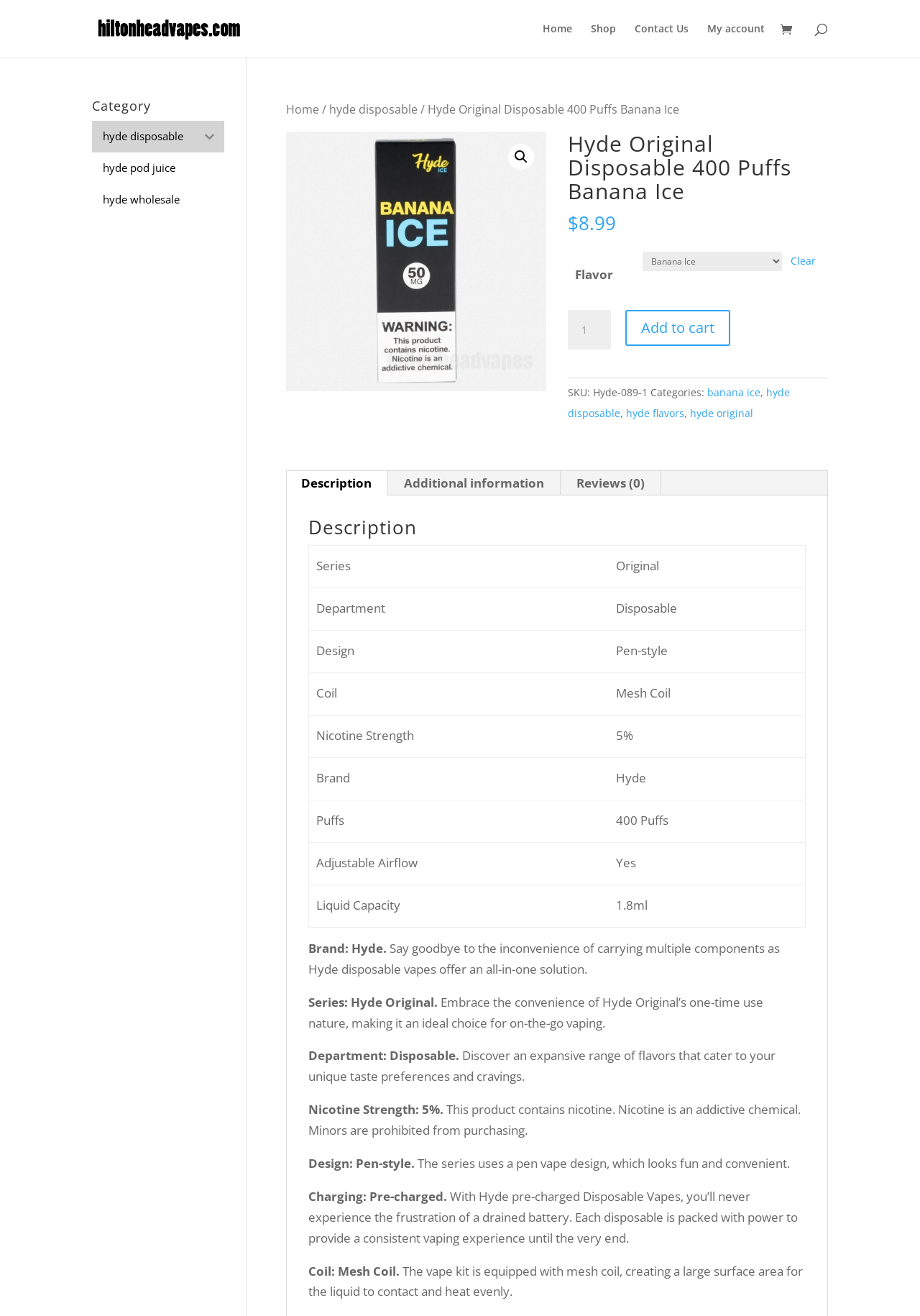Create a detailed summary of the webpage's content and design.

This webpage is about a product called Hyde Original Disposable 400 Puffs Banana Ice, a vaping device. At the top, there is a navigation bar with links to "Home", "Shop", "Contact Us", and "My account". Below the navigation bar, there is a breadcrumb navigation showing the current page's location in the website's hierarchy.

On the left side of the page, there is a large image of the product, a banana ice flavored vape pen. Above the image, there is a heading with the product name and a link to the product page. Below the image, there is a section with product information, including the price, flavor, and quantity.

To the right of the image, there is a section with tabs for "Description", "Additional information", and "Reviews (0)". The "Description" tab is currently selected, showing a table with product details such as series, department, design, coil, nicotine strength, brand, puffs, adjustable airflow, and liquid capacity.

Below the tabs, there is a section with static text describing the product's features and benefits, including its convenience, flavor range, and nicotine content. There are also several paragraphs of text providing more information about the product.

At the bottom of the page, there is a button to "Add to cart" and a link to "Clear" the cart.